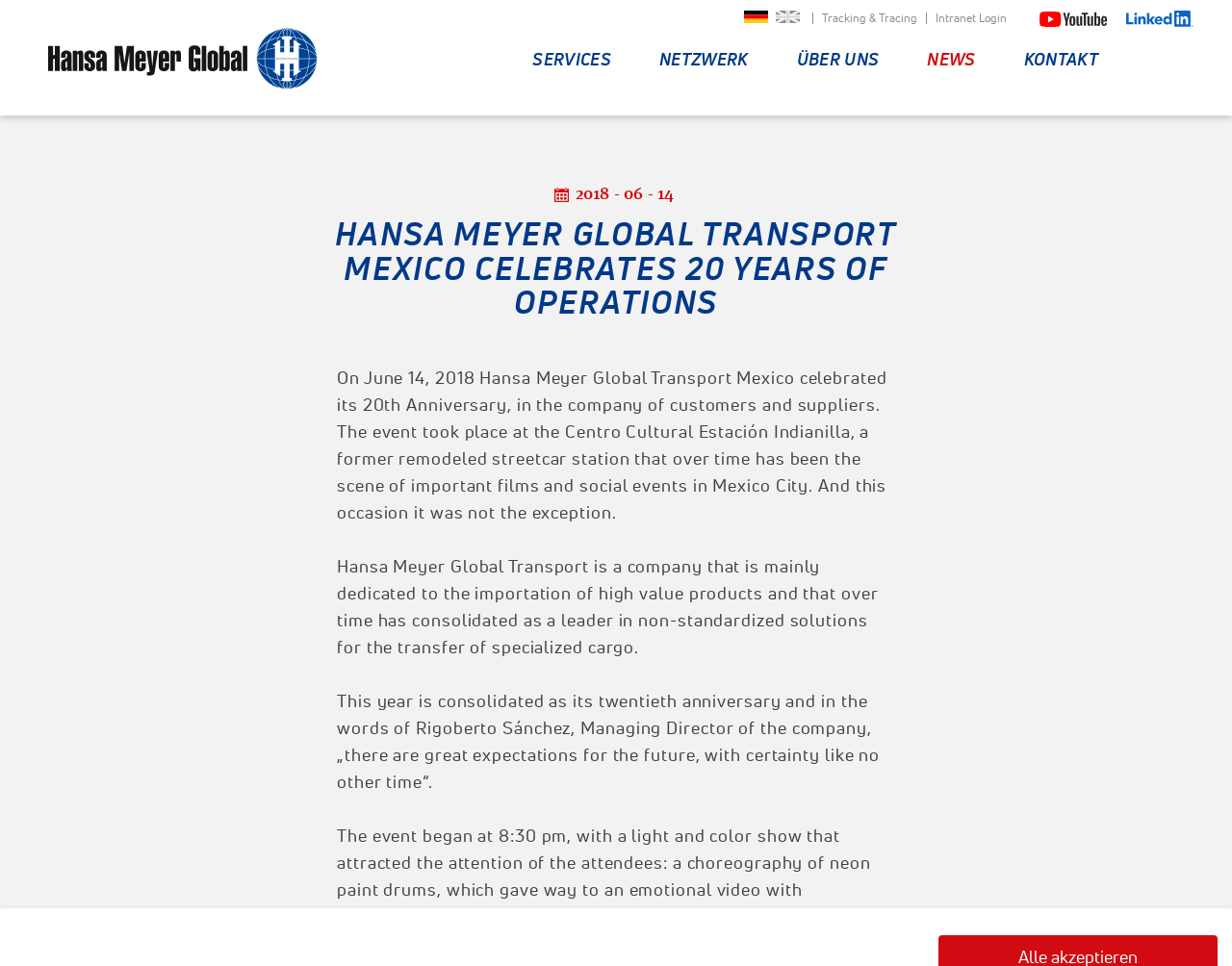Please answer the following question as detailed as possible based on the image: 
What is the company celebrating?

Based on the webpage content, specifically the heading 'HANSA MEYER GLOBAL TRANSPORT MEXICO CELEBRATES 20 YEARS OF OPERATIONS', it is clear that the company is celebrating 20 years of operations.